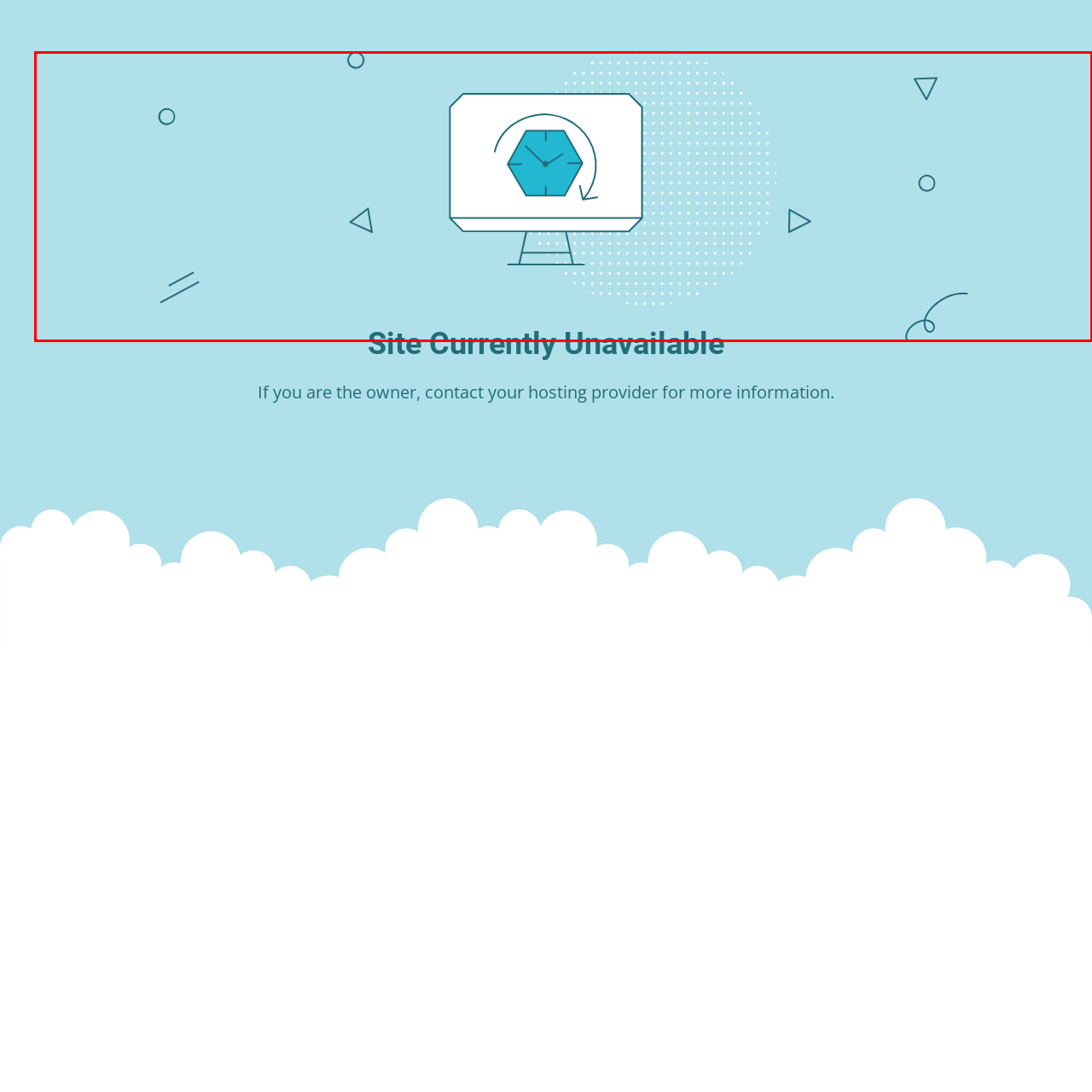Please analyze the portion of the image highlighted by the red bounding box and respond to the following question with a detailed explanation based on what you see: What is the purpose of the displayed message?

The phrase 'Site Currently Unavailable' is prominently displayed in a bold, legible font, reinforcing the message that access to the site is temporarily restricted, effectively communicating the status of the website.